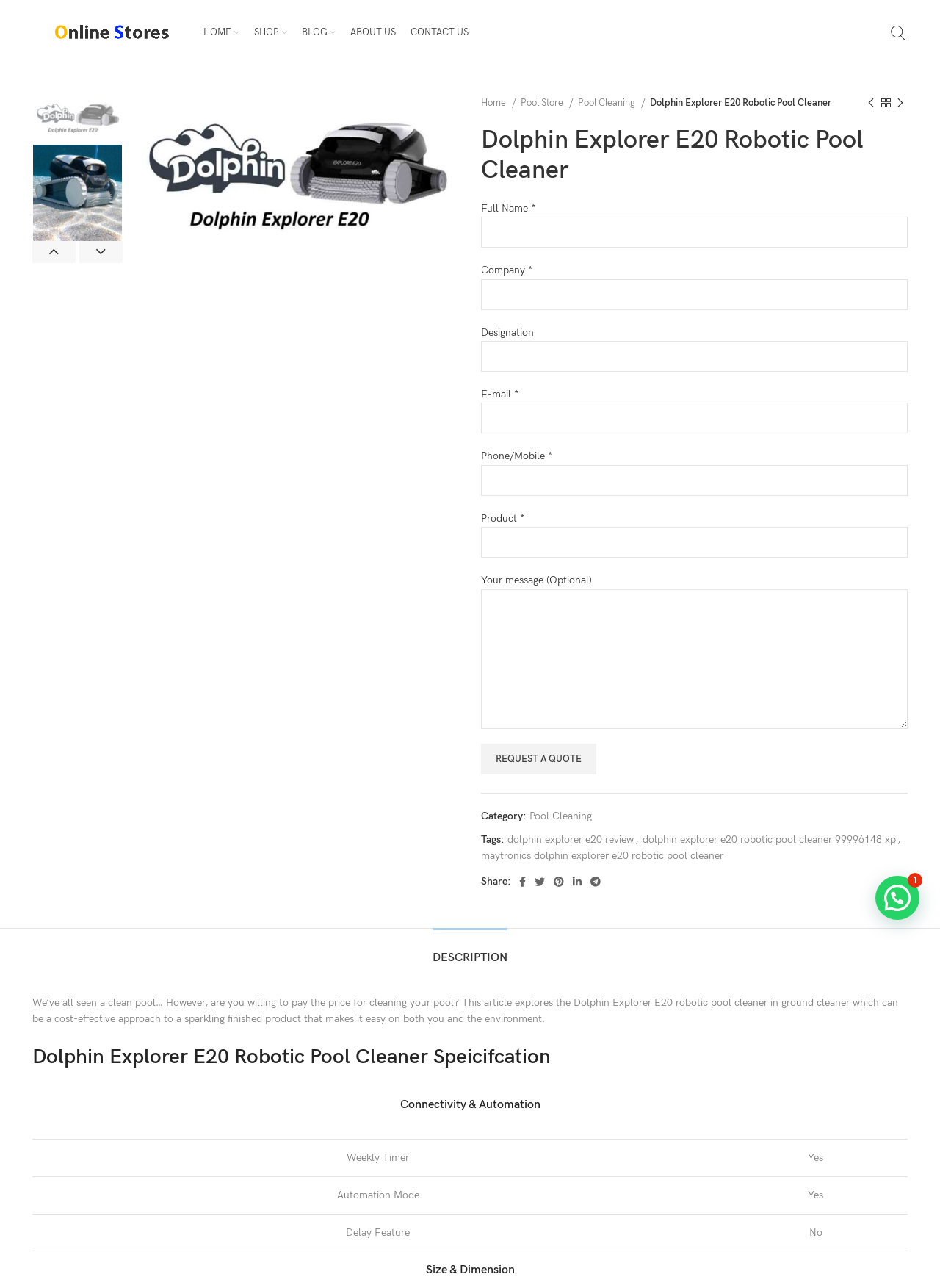Please provide a comprehensive response to the question below by analyzing the image: 
What is the purpose of the form on the webpage?

The form on the webpage is a contact form, which allows users to input their information and send a request for a quote. The form includes fields for full name, company, designation, email, phone/mobile, product, and a message.